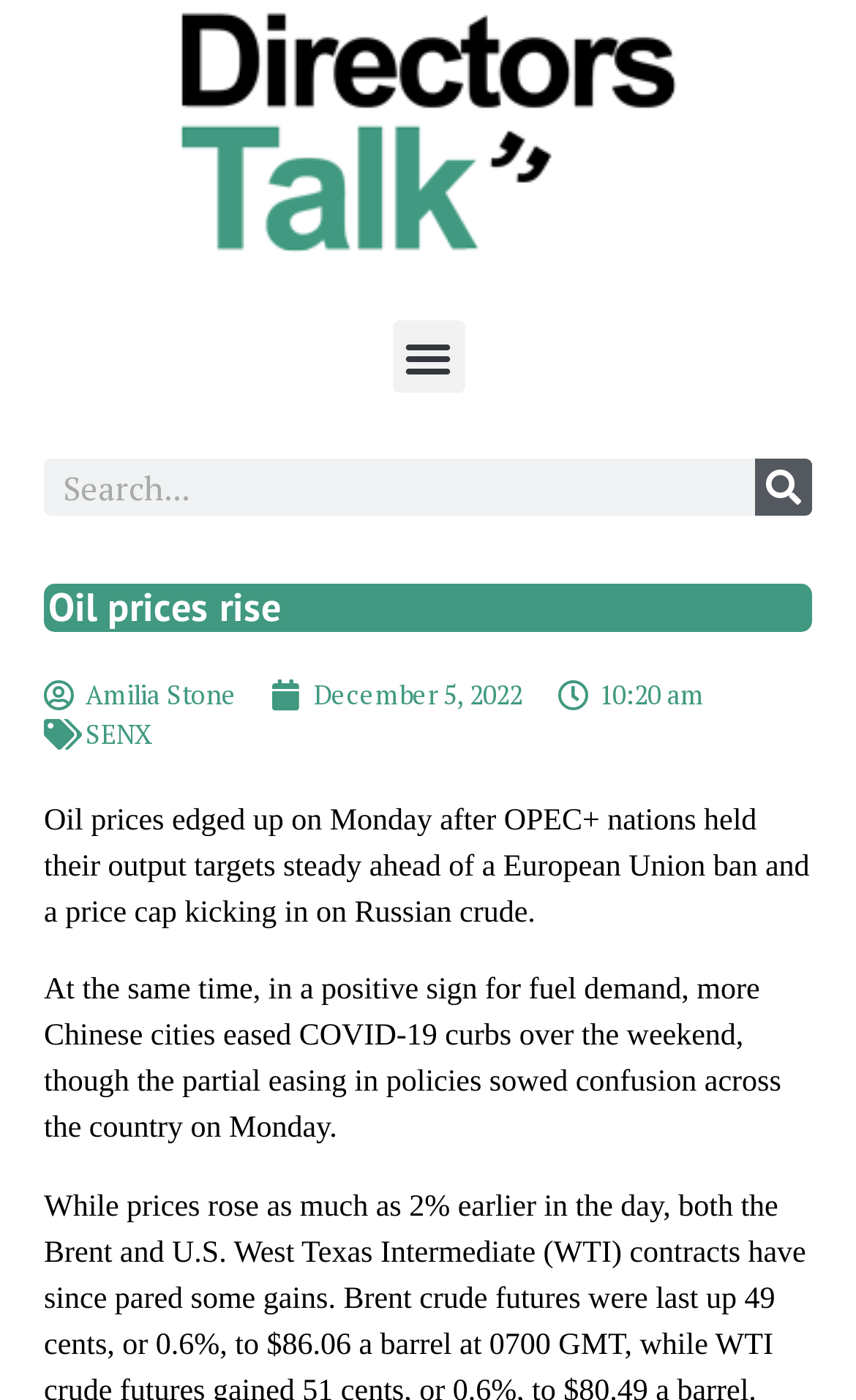What is the topic of the article?
Please look at the screenshot and answer using one word or phrase.

Oil prices